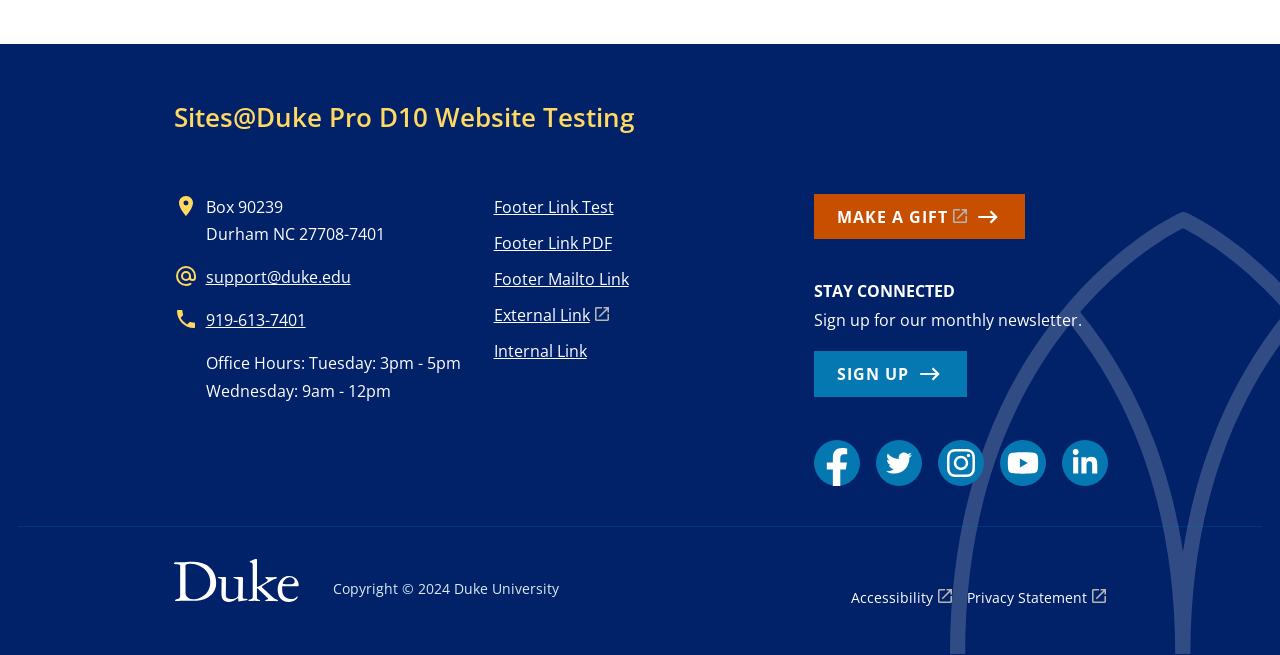What social media platforms are linked on the webpage?
Please provide a single word or phrase as your answer based on the image.

Facebook, Twitter, Instagram, YouTube, LinkedIn